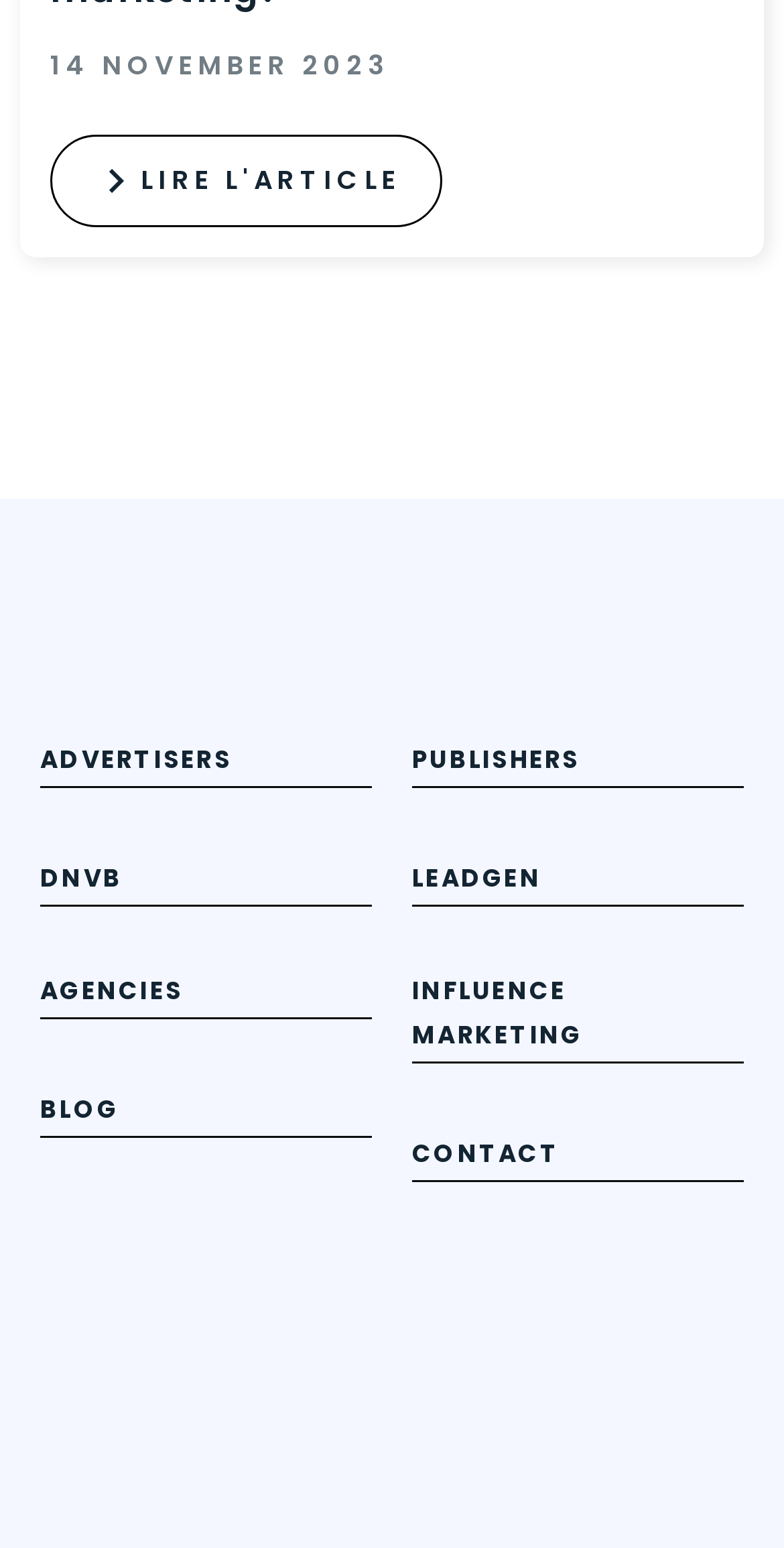Please answer the following question using a single word or phrase: 
How many image elements are present on the webpage?

1